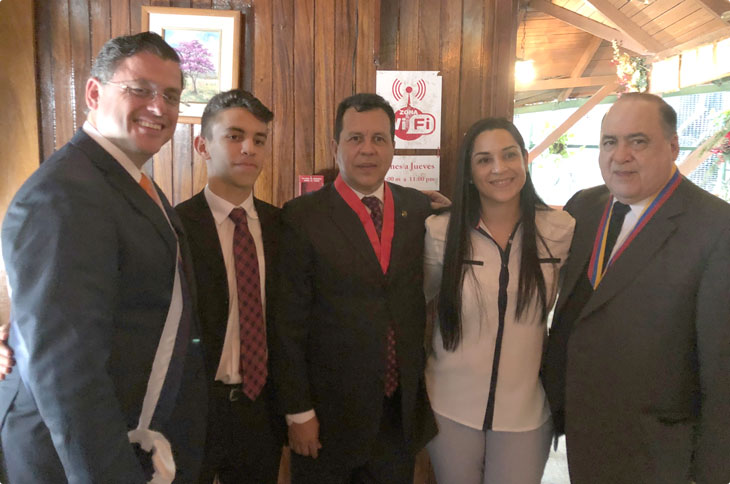Answer the following query with a single word or phrase:
Where is the formal event being held?

Caracas, Venezuela